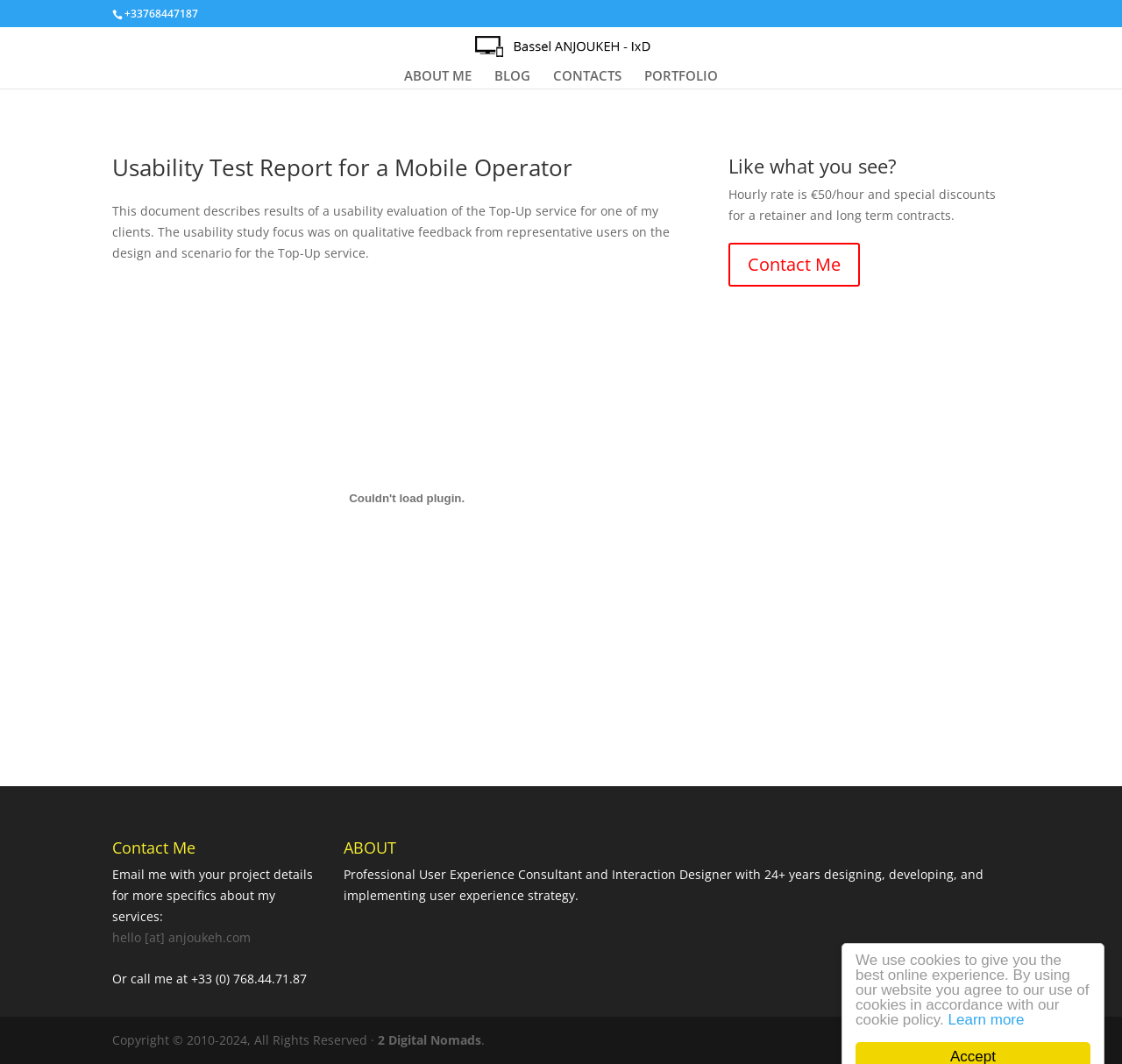Determine the bounding box coordinates for the area you should click to complete the following instruction: "Search for something".

[0.157, 0.025, 0.877, 0.026]